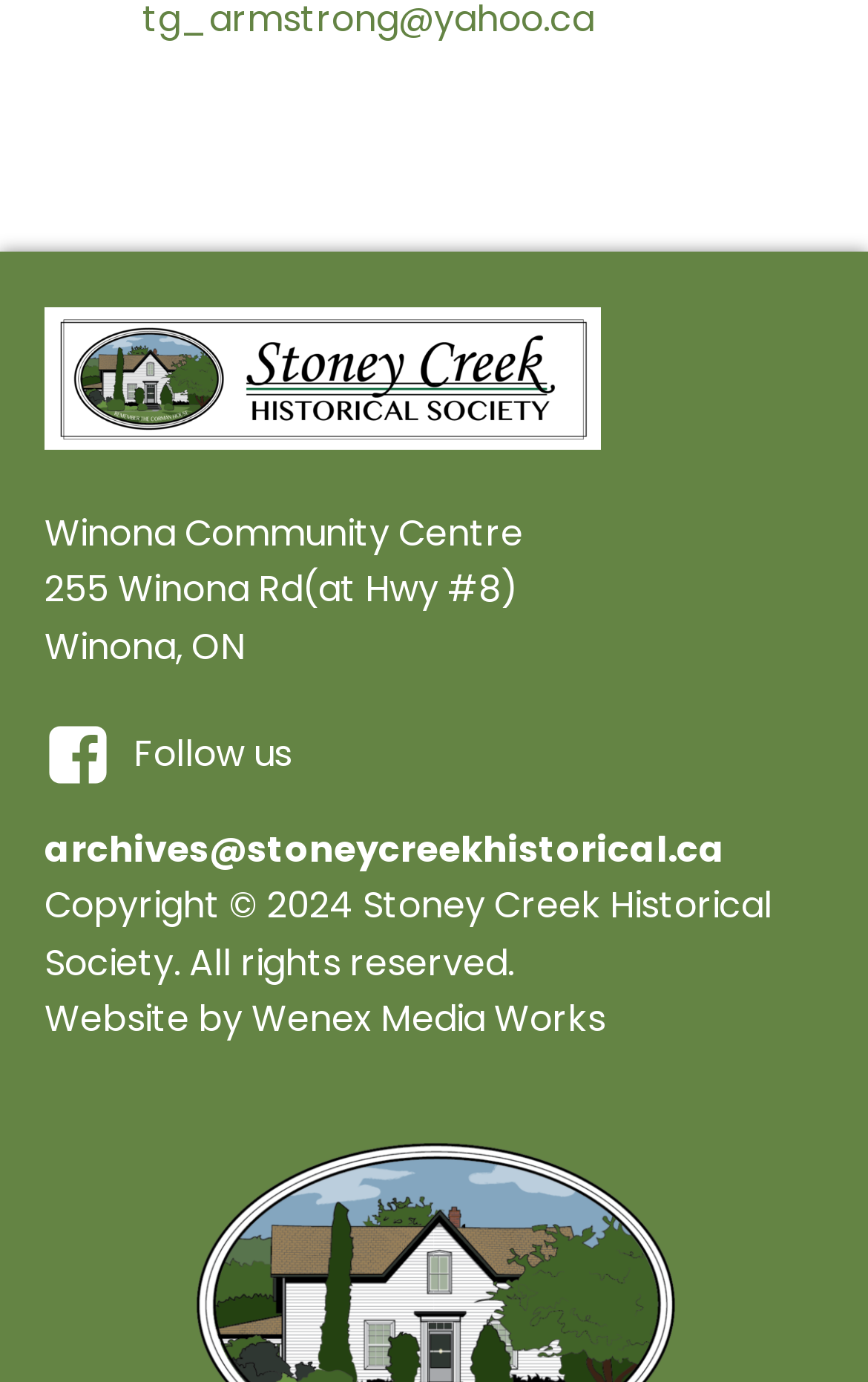Determine the bounding box coordinates of the UI element described below. Use the format (top-left x, top-left y, bottom-right x, bottom-right y) with floating point numbers between 0 and 1: archives@stoneycreekhistorical.ca

[0.051, 0.594, 0.836, 0.635]